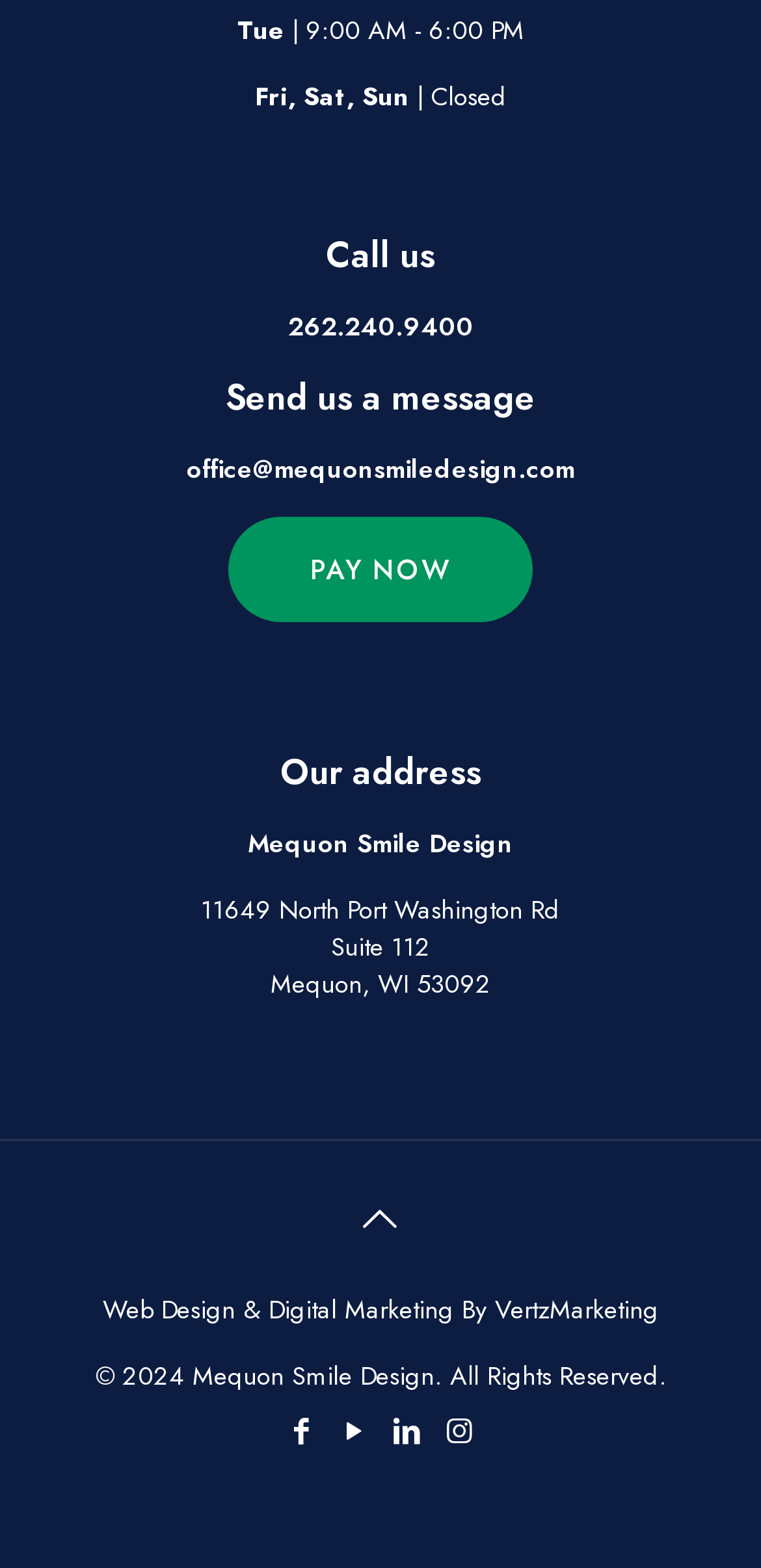Identify the coordinates of the bounding box for the element that must be clicked to accomplish the instruction: "Sign up for the newsletter".

None